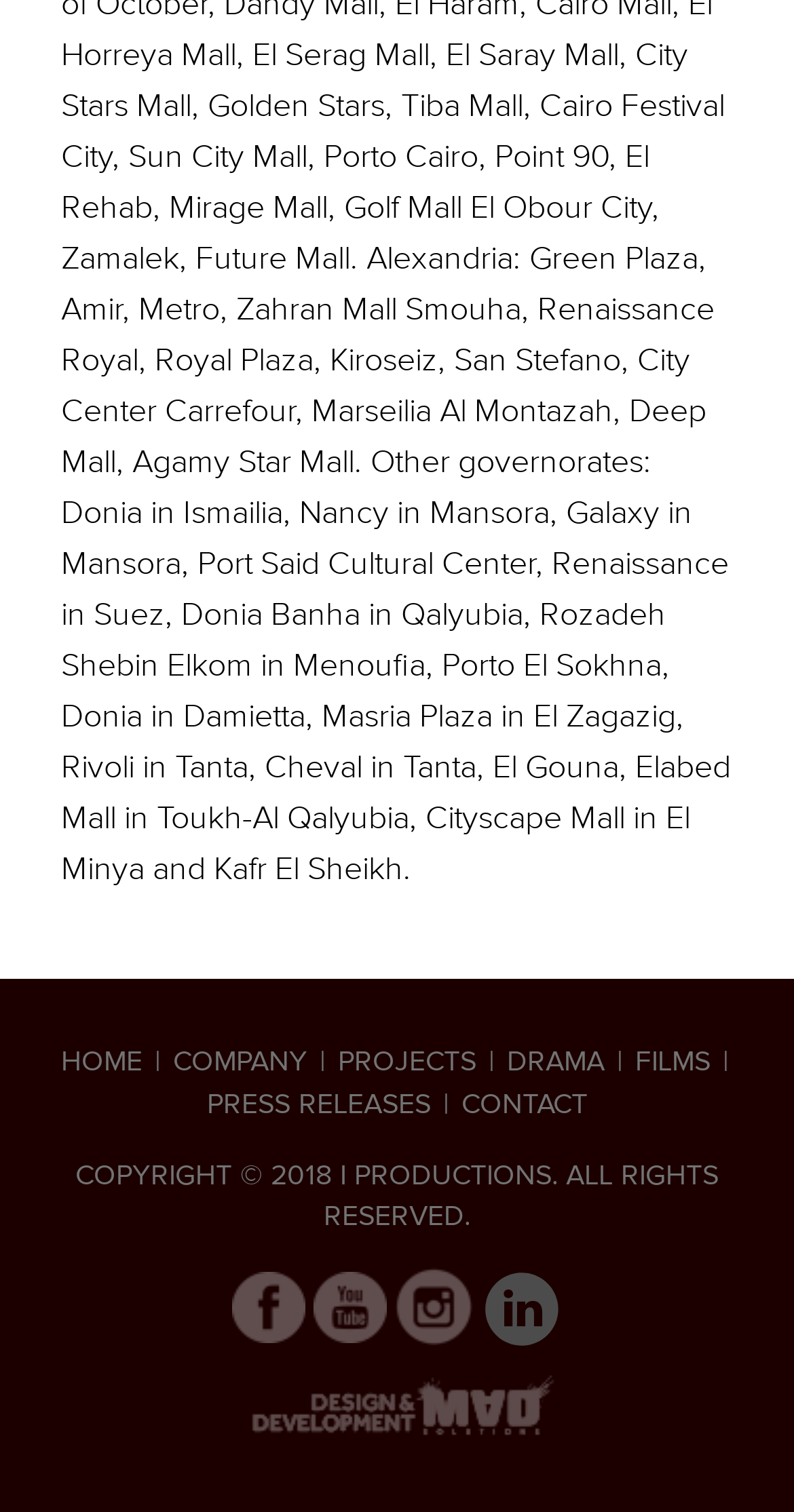What is the first menu item?
Answer the question with a single word or phrase by looking at the picture.

HOME